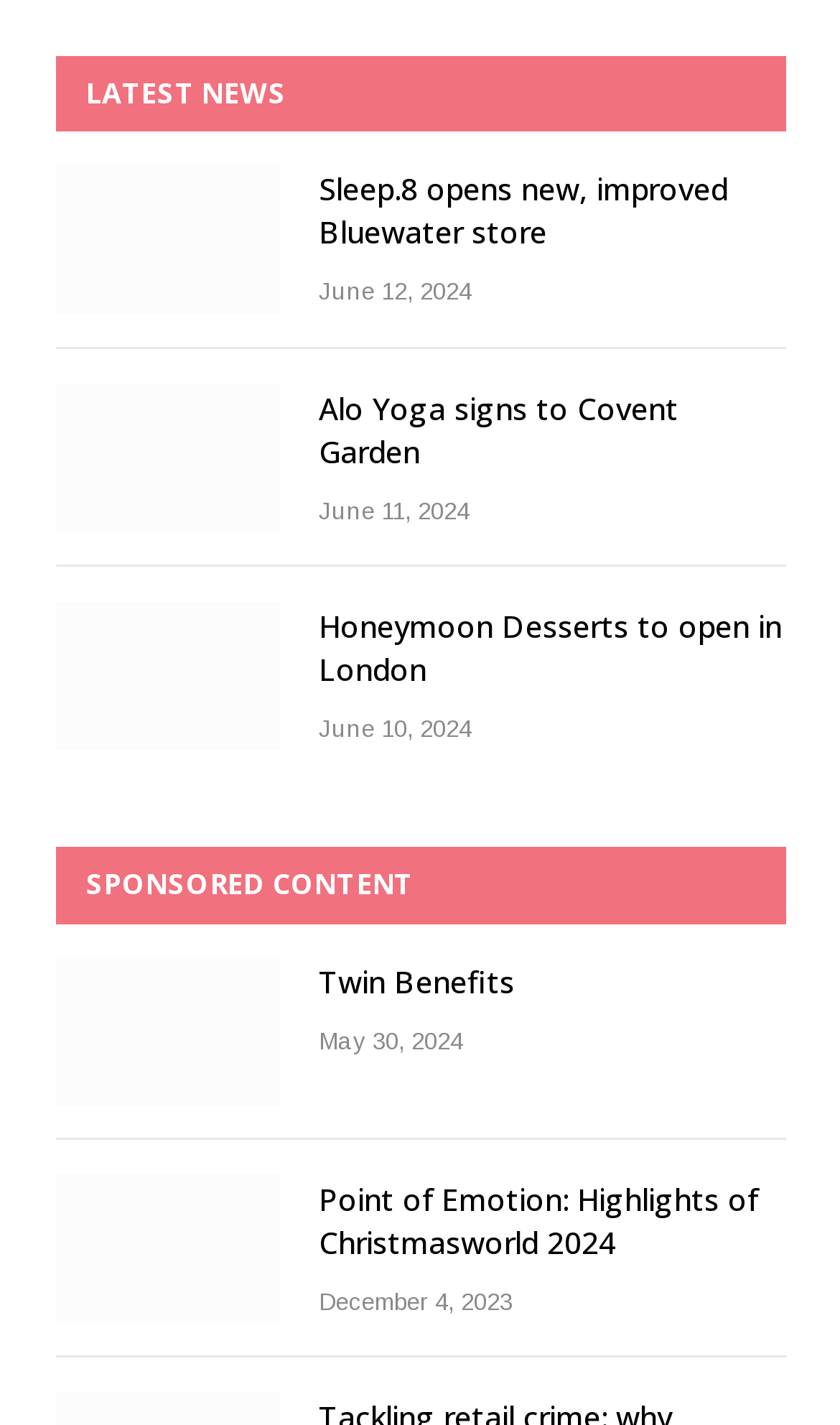Highlight the bounding box coordinates of the element you need to click to perform the following instruction: "View the sponsored content about Twin Benefits."

[0.067, 0.671, 0.333, 0.776]